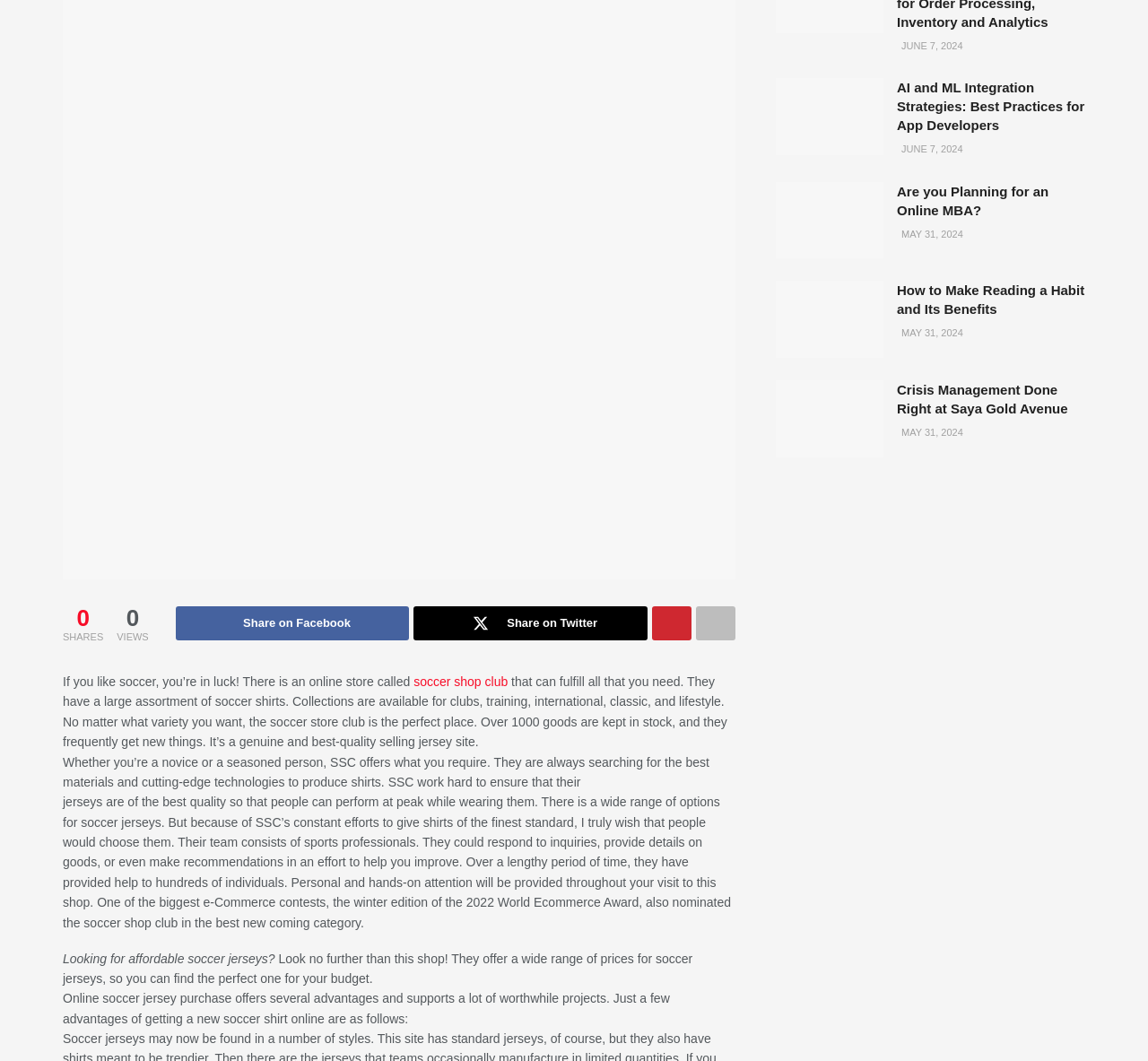Determine the bounding box for the UI element that matches this description: "Share on Facebook".

[0.153, 0.571, 0.357, 0.603]